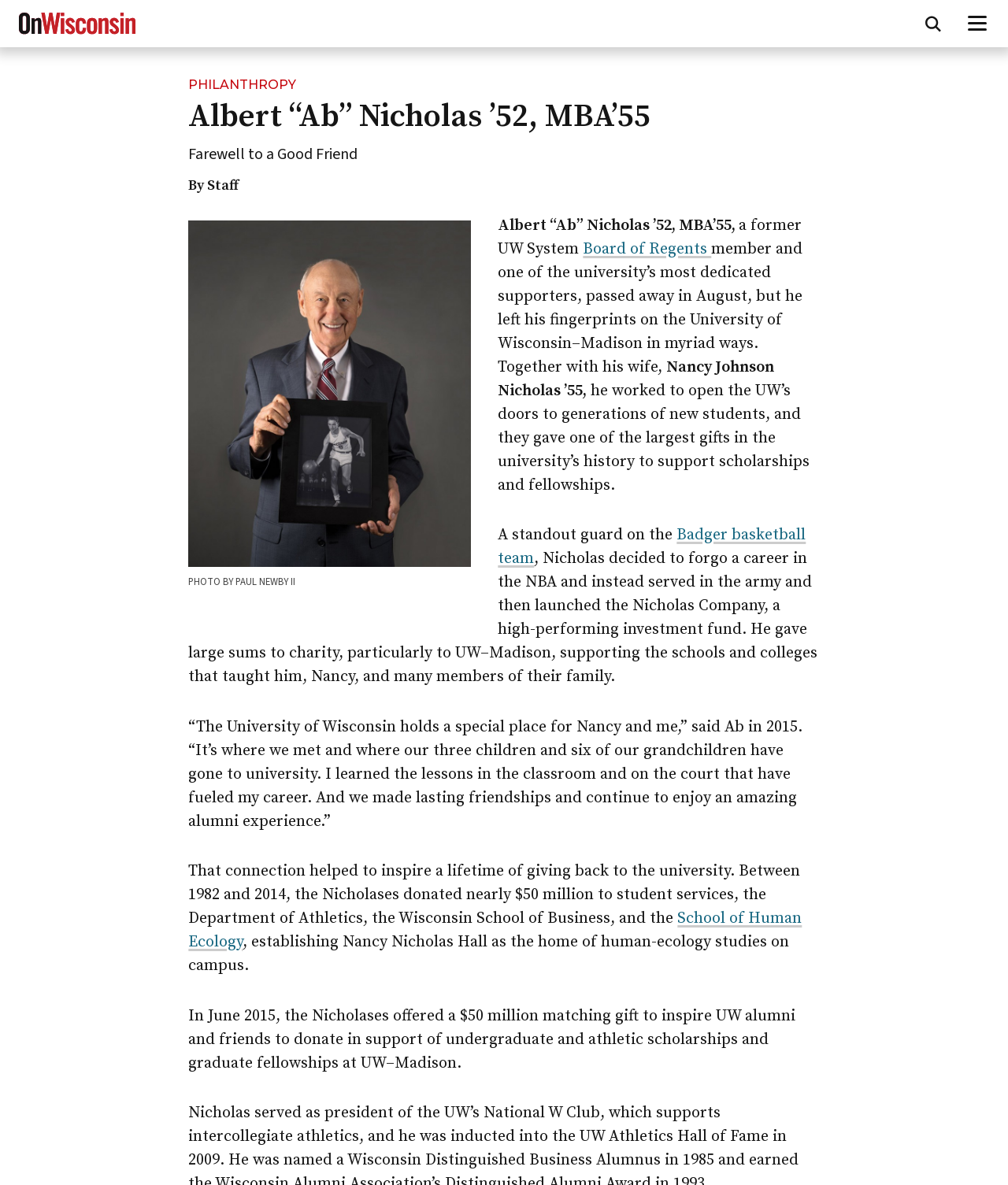Identify the bounding box coordinates for the UI element described by the following text: "School of Human Ecology". Provide the coordinates as four float numbers between 0 and 1, in the format [left, top, right, bottom].

[0.187, 0.767, 0.796, 0.804]